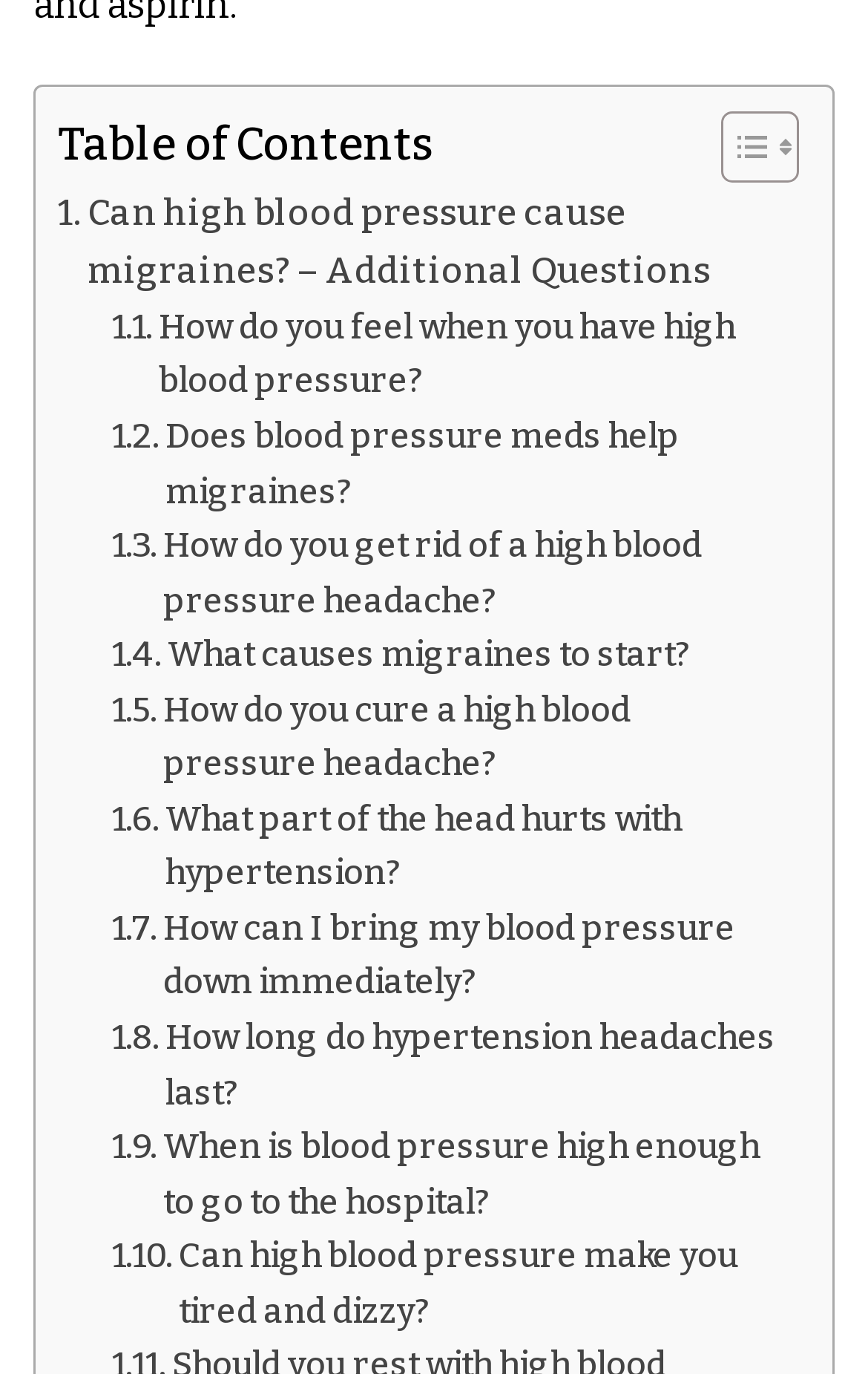Pinpoint the bounding box coordinates of the clickable area needed to execute the instruction: "Read about 'Can high blood pressure cause migraines?'". The coordinates should be specified as four float numbers between 0 and 1, i.e., [left, top, right, bottom].

[0.067, 0.135, 0.908, 0.219]